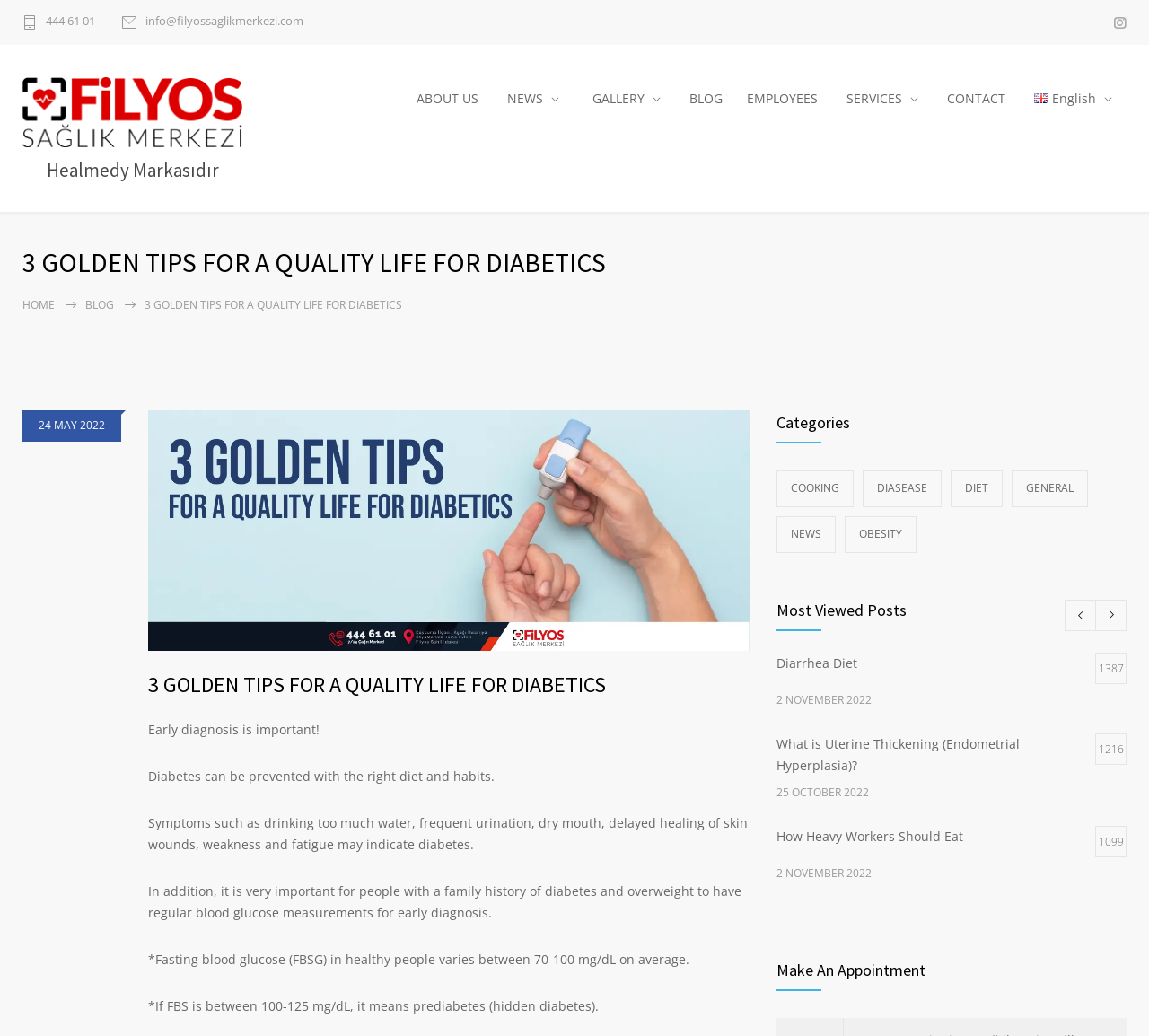Identify the bounding box coordinates of the section to be clicked to complete the task described by the following instruction: "Contact via email". The coordinates should be four float numbers between 0 and 1, formatted as [left, top, right, bottom].

[0.106, 0.015, 0.264, 0.029]